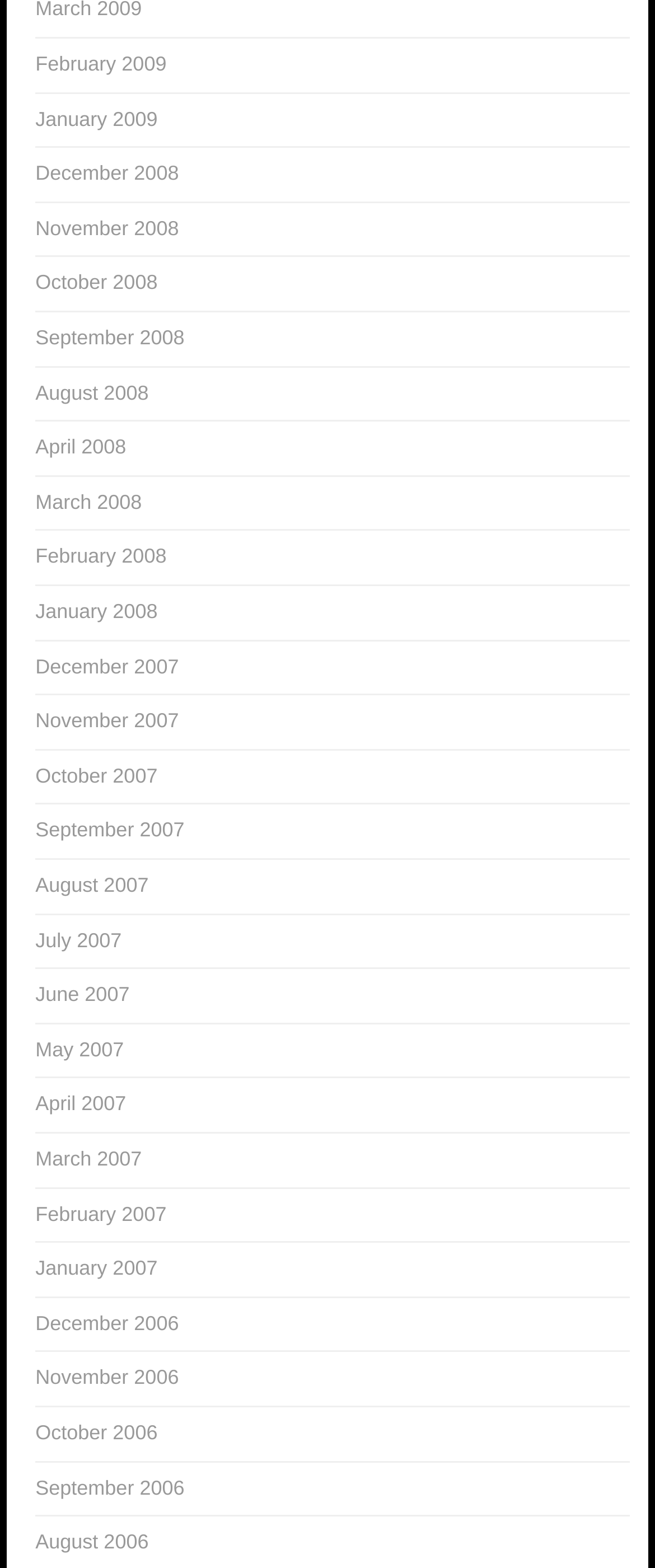Show the bounding box coordinates of the element that should be clicked to complete the task: "view September 2008".

[0.054, 0.208, 0.282, 0.223]